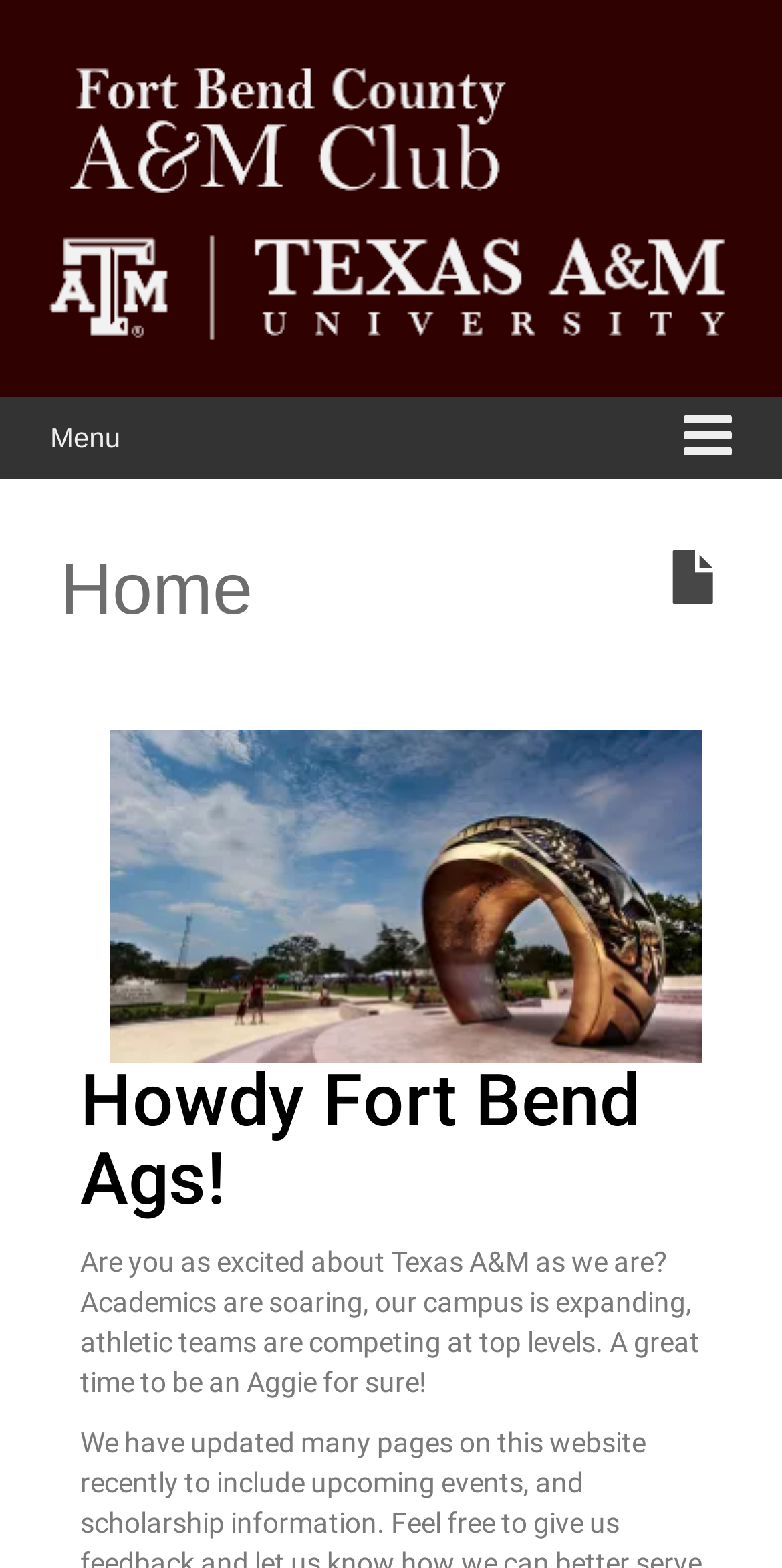What is the purpose of the button with a mobile menu toggle icon?
Look at the image and answer with only one word or phrase.

To toggle mobile menu